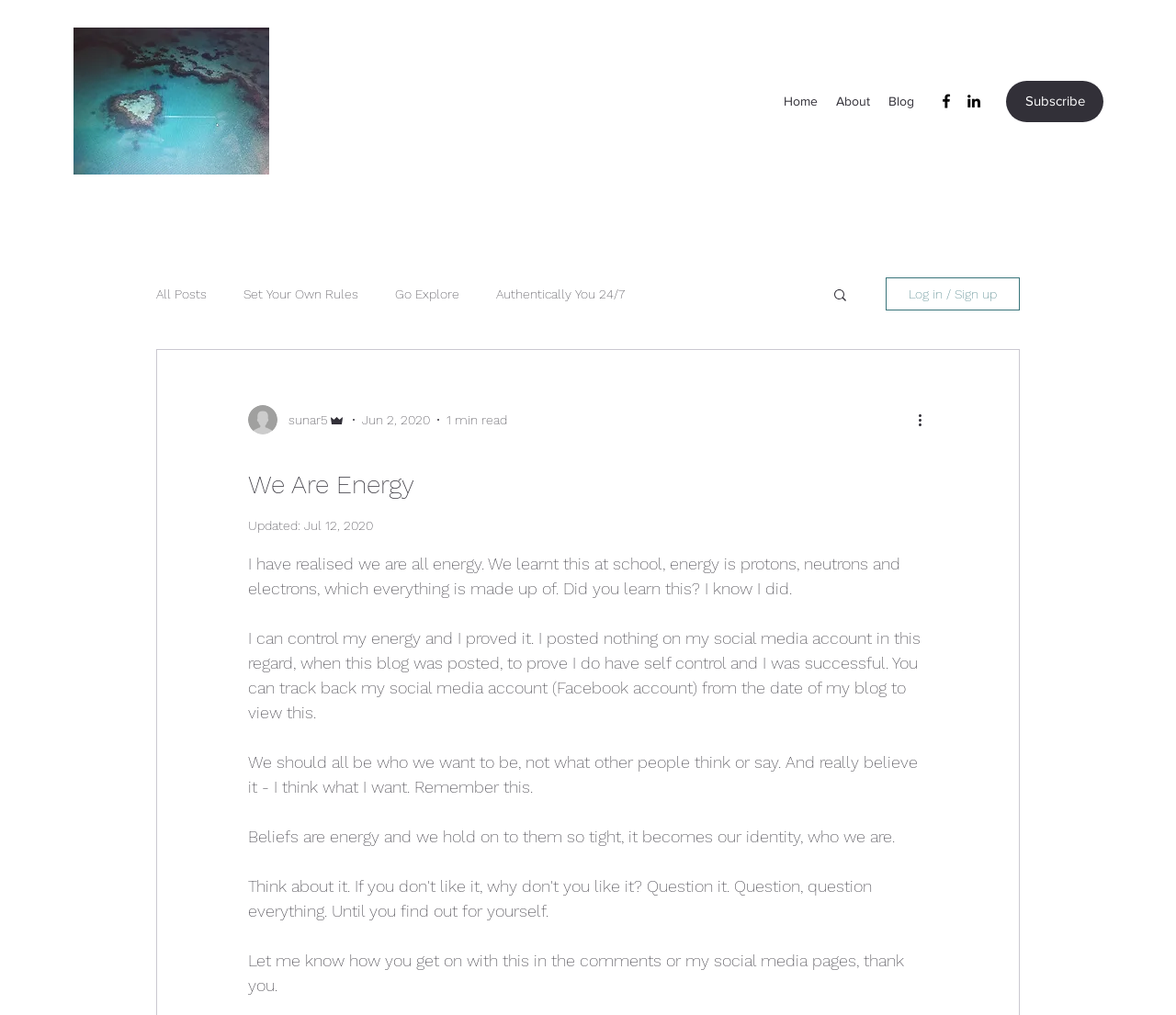Please identify the bounding box coordinates of the clickable element to fulfill the following instruction: "Subscribe to the blog". The coordinates should be four float numbers between 0 and 1, i.e., [left, top, right, bottom].

[0.855, 0.08, 0.938, 0.12]